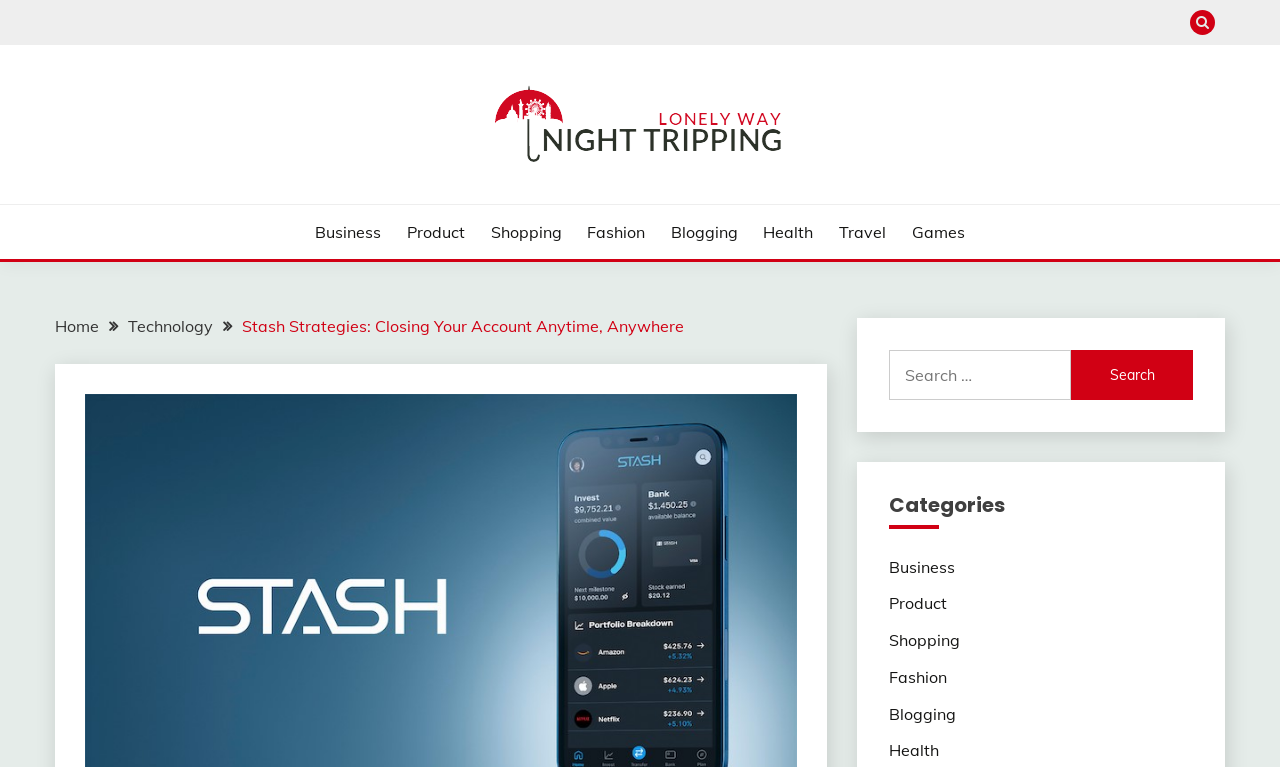Locate the bounding box coordinates of the UI element described by: "parent_node: Search for: value="Search"". Provide the coordinates as four float numbers between 0 and 1, formatted as [left, top, right, bottom].

[0.837, 0.456, 0.932, 0.522]